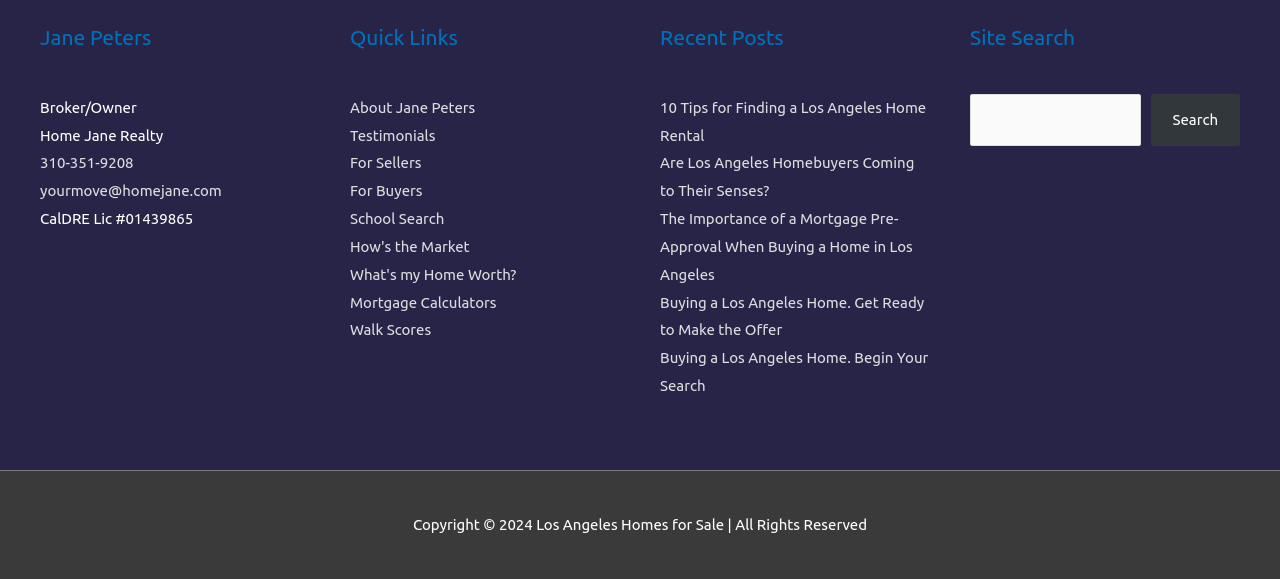Determine the bounding box of the UI component based on this description: "What's my Home Worth?". The bounding box coordinates should be four float values between 0 and 1, i.e., [left, top, right, bottom].

[0.273, 0.459, 0.403, 0.488]